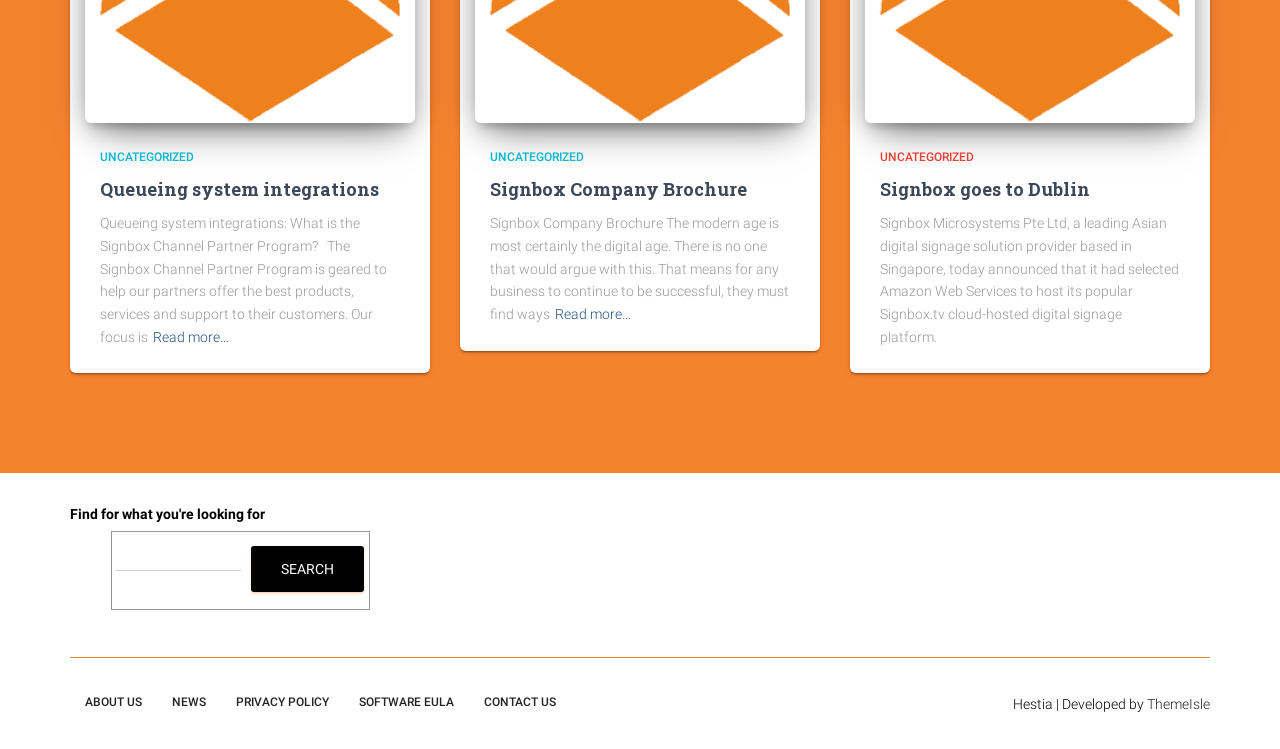Please give a one-word or short phrase response to the following question: 
How many 'Read more…' links are on the webpage?

3